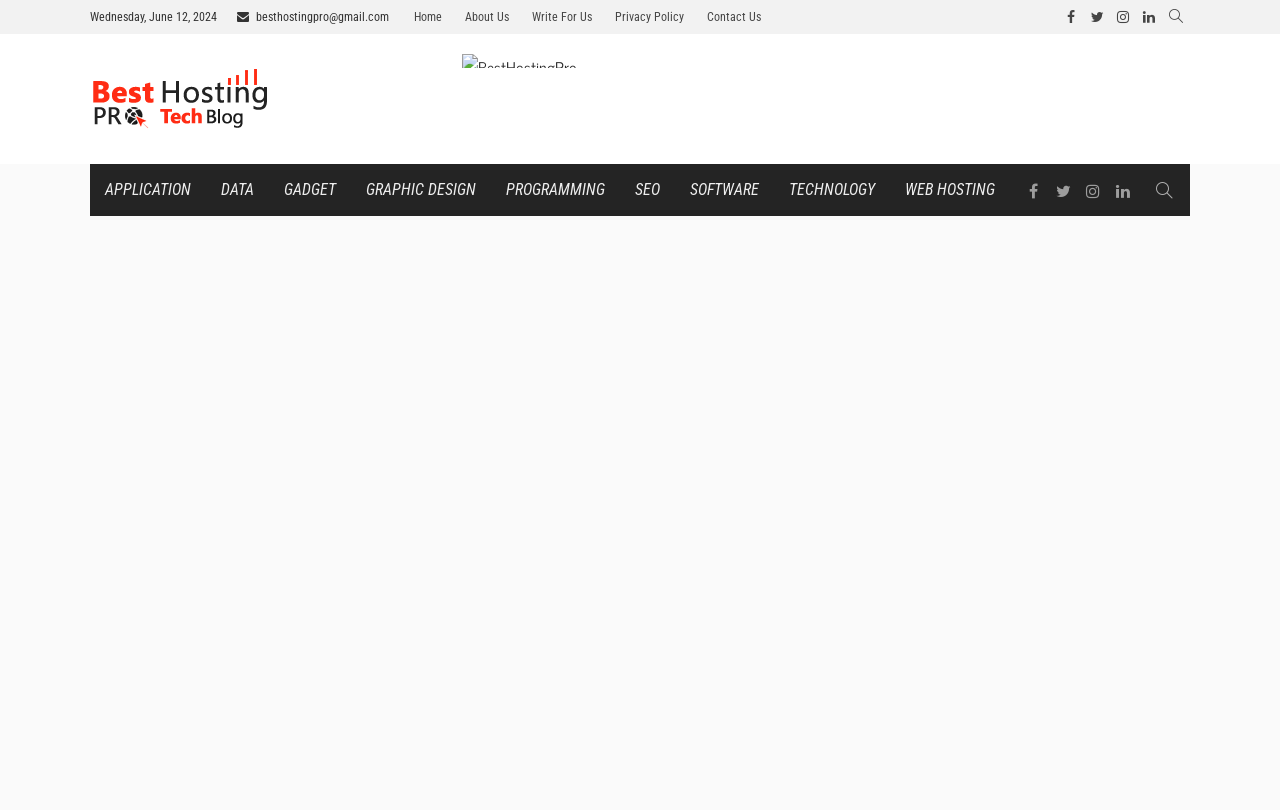Use the information in the screenshot to answer the question comprehensively: What is the date displayed on the webpage?

I found the date by looking at the StaticText element with the text 'Wednesday, June 12, 2024' at the top of the webpage.